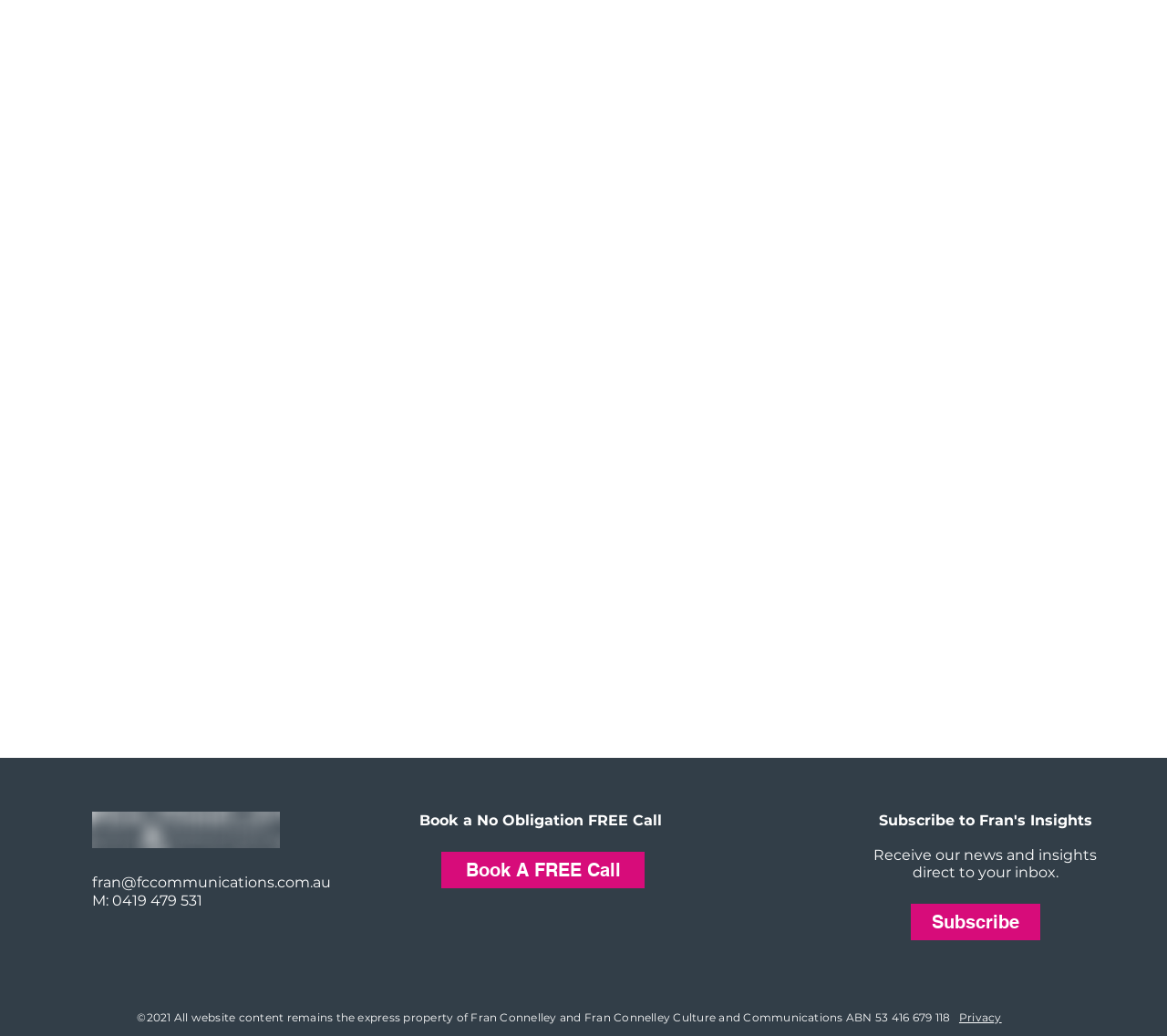What is the call-to-action button?
Please provide a comprehensive answer based on the information in the image.

The call-to-action button is a button located at the bottom of the webpage, with a bounding box coordinate of [0.78, 0.872, 0.891, 0.908], and it is labeled as 'Subscribe'.